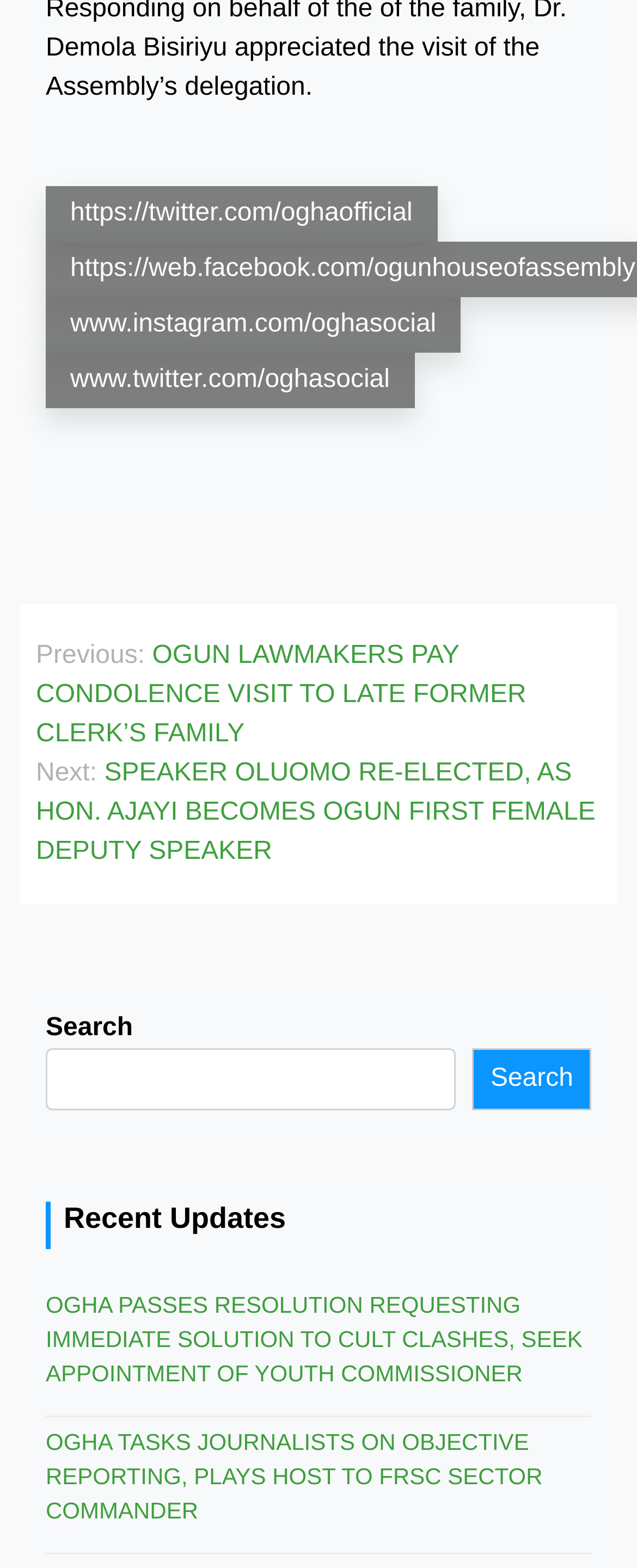Identify the bounding box for the given UI element using the description provided. Coordinates should be in the format (top-left x, top-left y, bottom-right x, bottom-right y) and must be between 0 and 1. Here is the description: parent_node: Search name="s"

[0.072, 0.668, 0.716, 0.708]